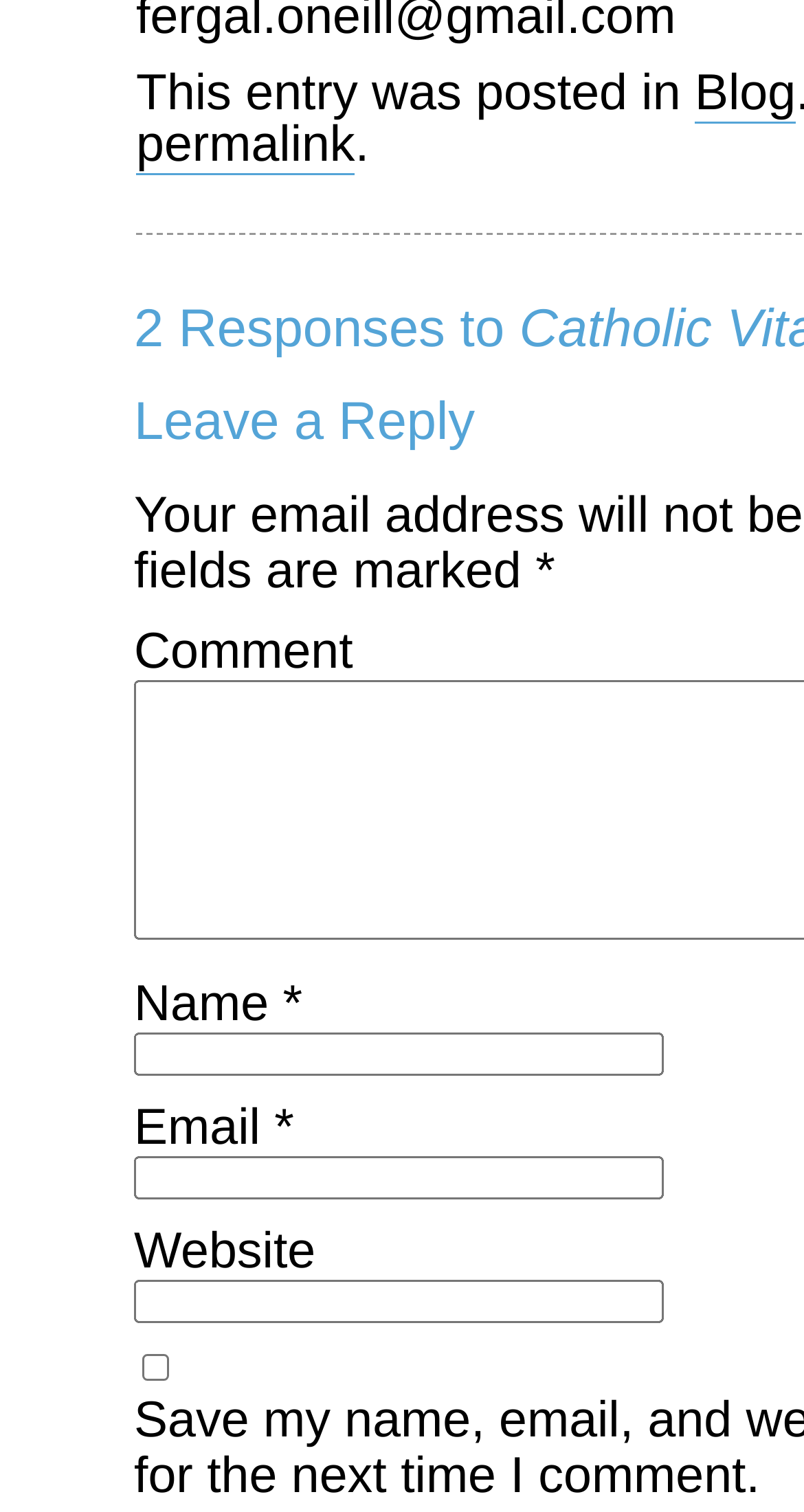What is the label of the second link on the webpage?
From the image, provide a succinct answer in one word or a short phrase.

permalink